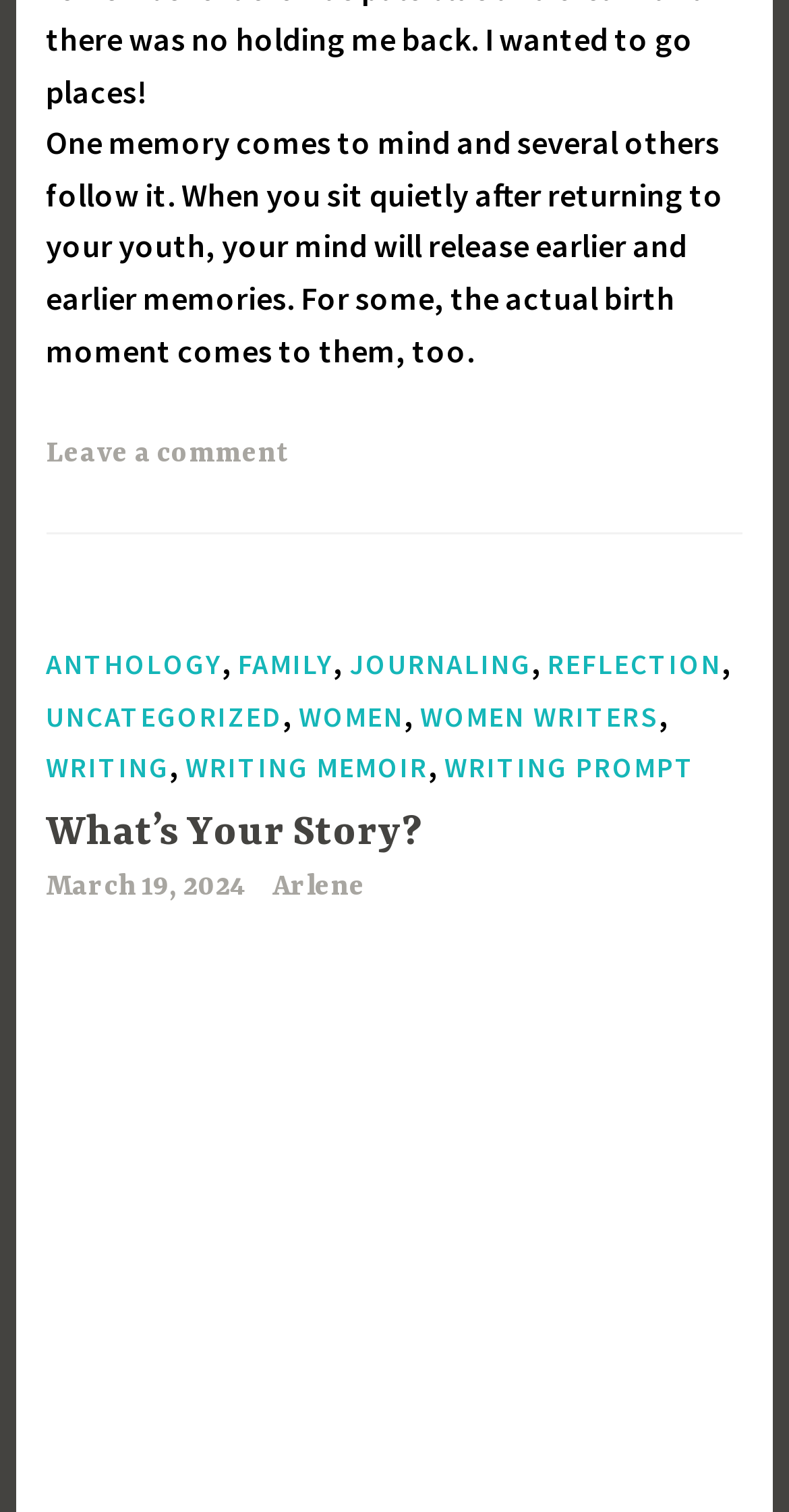Specify the bounding box coordinates of the element's area that should be clicked to execute the given instruction: "Visit the 'ANTHOLOGY' page". The coordinates should be four float numbers between 0 and 1, i.e., [left, top, right, bottom].

[0.058, 0.425, 0.281, 0.455]